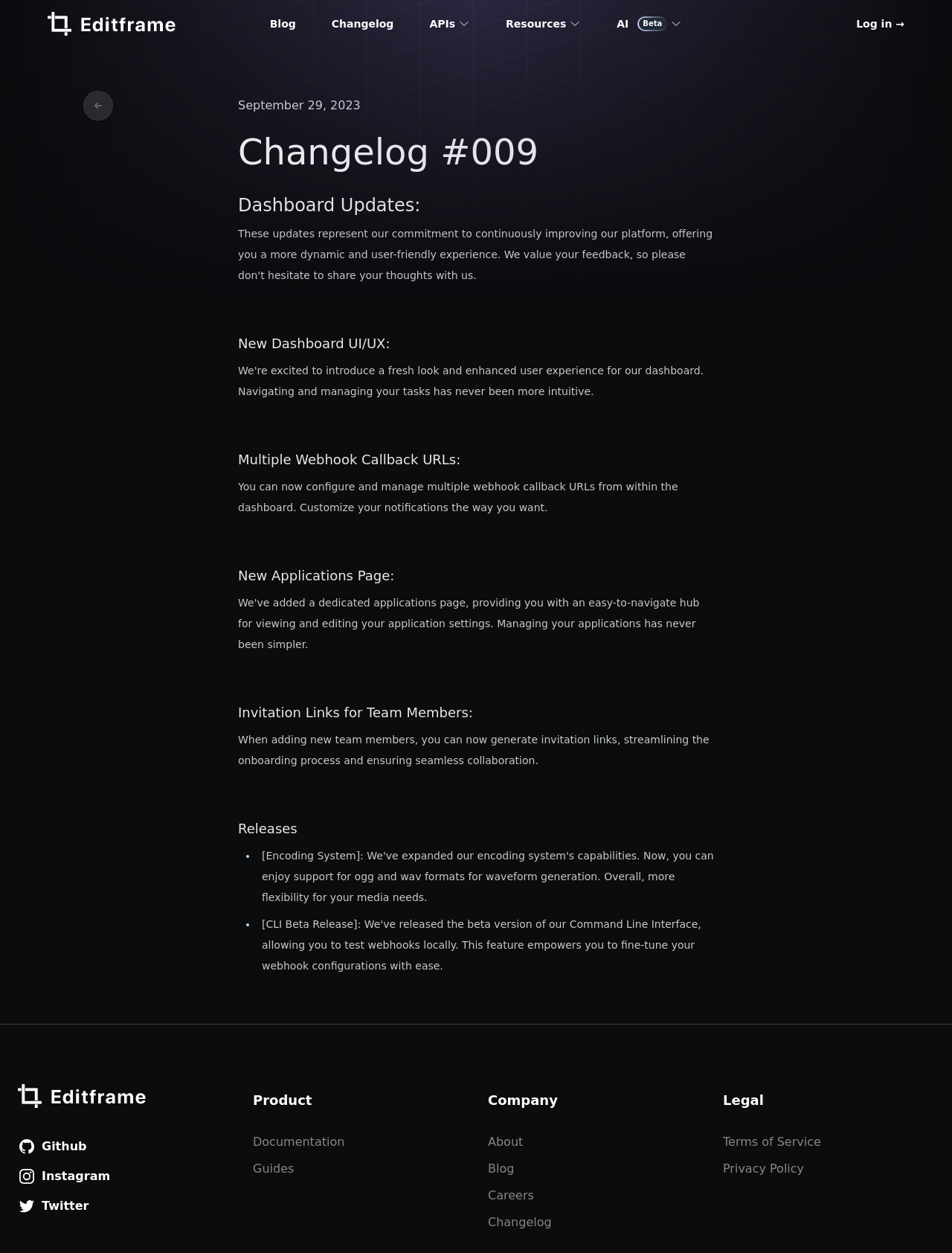Specify the bounding box coordinates of the element's area that should be clicked to execute the given instruction: "Go to changelog". The coordinates should be four float numbers between 0 and 1, i.e., [left, top, right, bottom].

[0.348, 0.012, 0.414, 0.026]